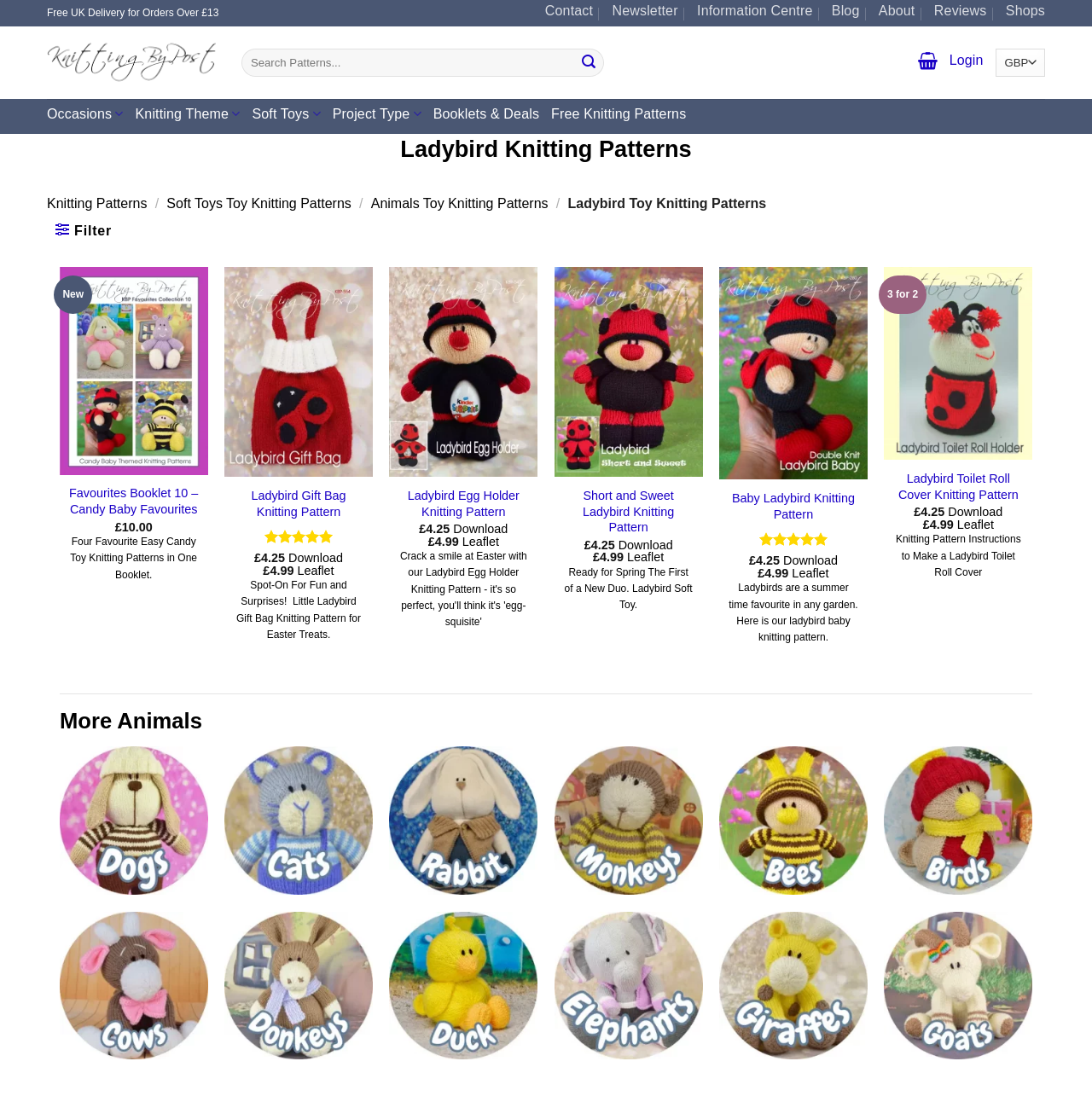What is the price of the 'Favourites Booklet 10 - Candy Baby Favourites'?
Kindly answer the question with as much detail as you can.

The webpage lists the price of the 'Favourites Booklet 10 - Candy Baby Favourites' as £10.00, which is displayed next to the product description.